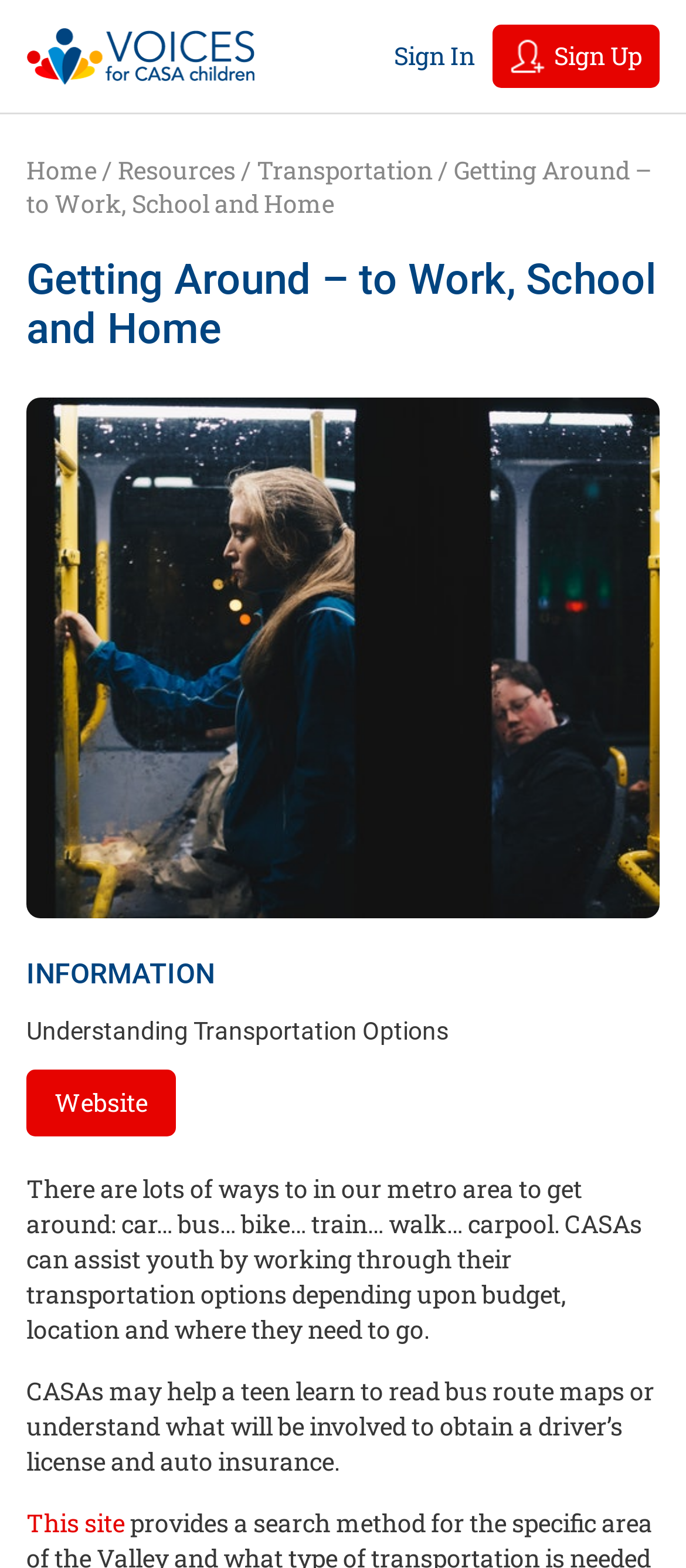What can CASAs assist youth with?
Deliver a detailed and extensive answer to the question.

I read the paragraph that starts with 'There are lots of ways to get around...' and found that CASAs can assist youth with their transportation options.